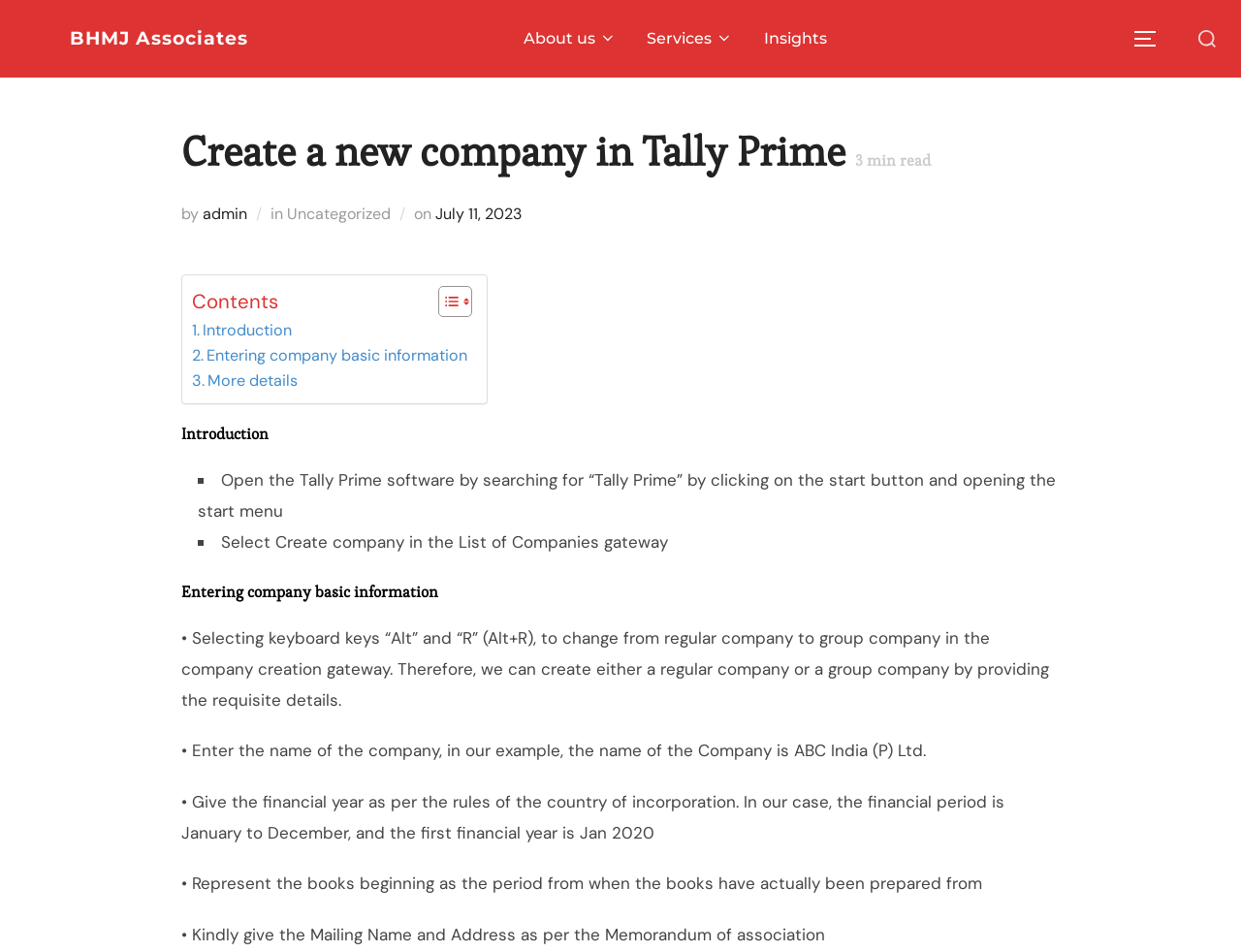Find and specify the bounding box coordinates that correspond to the clickable region for the instruction: "Search for something".

[0.883, 0.028, 0.926, 0.081]